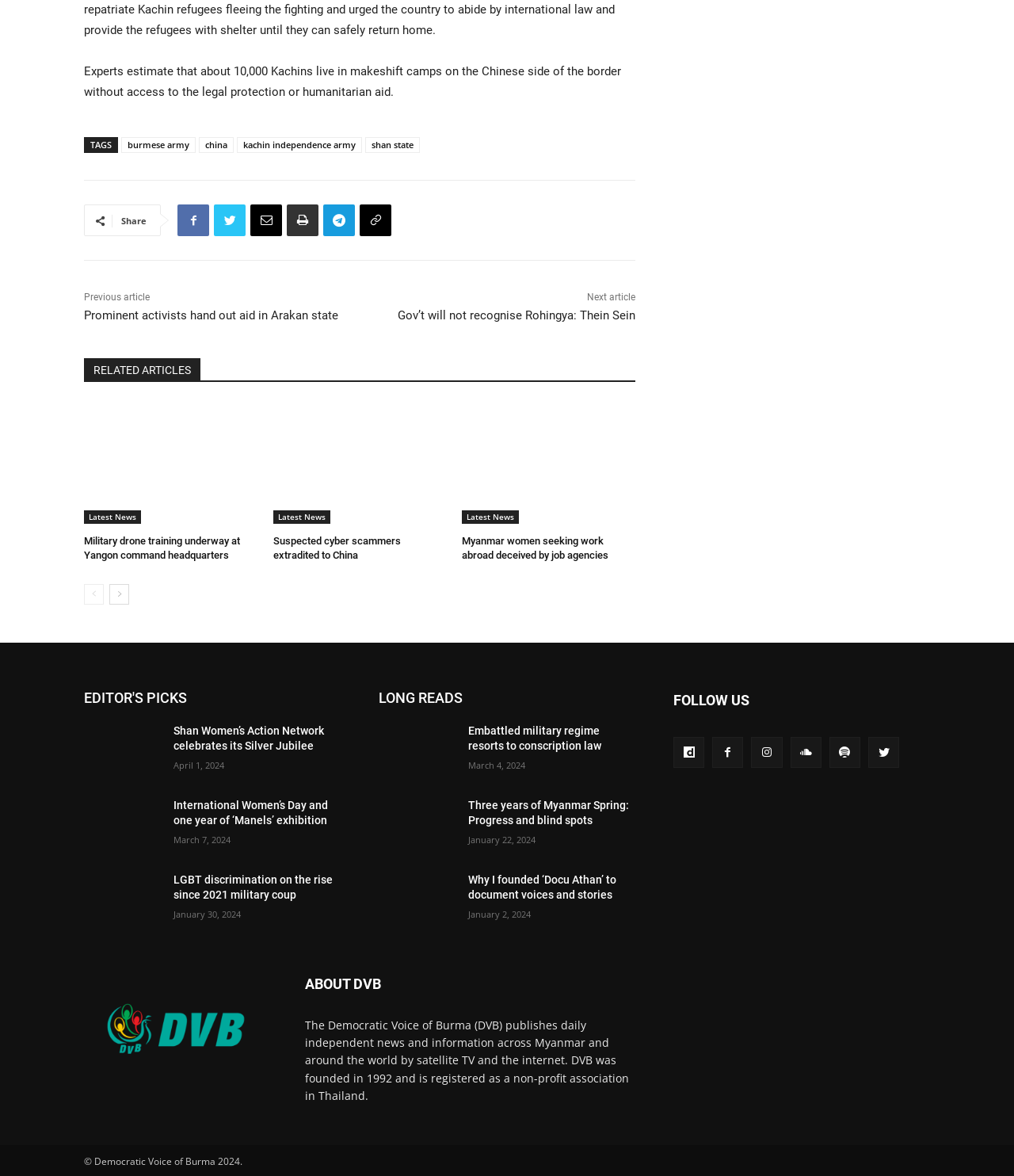Using floating point numbers between 0 and 1, provide the bounding box coordinates in the format (top-left x, top-left y, bottom-right x, bottom-right y). Locate the UI element described here: Email

[0.247, 0.174, 0.278, 0.201]